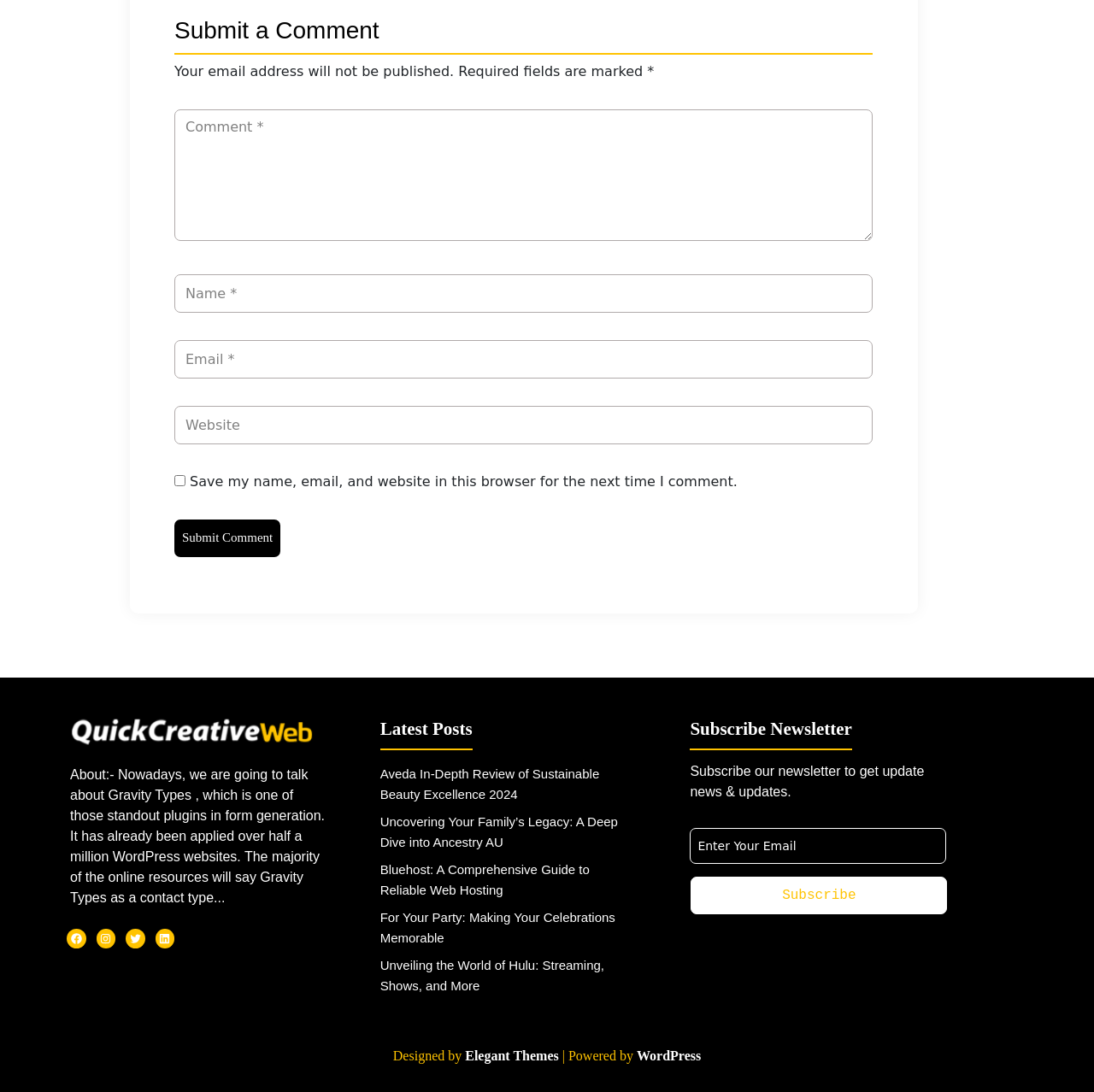Determine the bounding box coordinates of the clickable element to complete this instruction: "Click the 'Conferences' link". Provide the coordinates in the format of four float numbers between 0 and 1, [left, top, right, bottom].

None